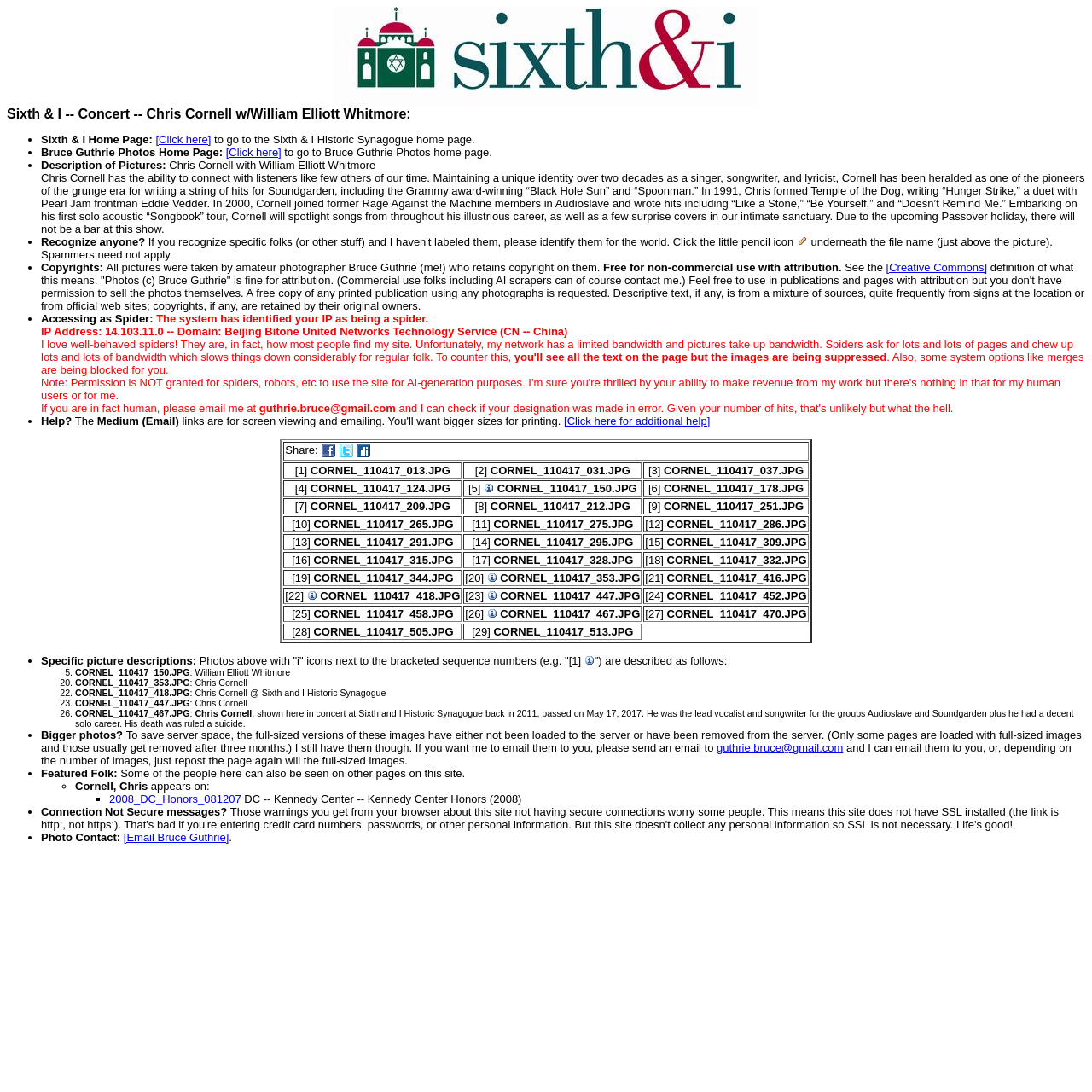Describe the webpage in detail, including text, images, and layout.

This webpage is about a concert event featuring Chris Cornell with William Elliott Whitmore at the Sixth & I Historic Synagogue. At the top of the page, there is a link to the Sixth and I home page, accompanied by an image. Below this, there is a list of links to other related pages, including the Bruce Guthrie Photos Home Page.

The main content of the page is a description of Chris Cornell, highlighting his achievements as a singer, songwriter, and lyricist. The text also mentions his upcoming solo acoustic "Songbook" tour and the fact that there will not be a bar at this show due to the Passover holiday.

Below the description, there is a section with a list of items, including a request to recognize anyone in the photos, a note about copyrights, and a statement about accessing the site as a spider. The copyrights section explains that all pictures were taken by Bruce Guthrie, who retains the copyright, and that they are free for non-commercial use with attribution.

The page also features a table with multiple rows, each containing three grid cells. The grid cells display thumbnails of photos from the concert event, with captions indicating the photo number and, in some cases, the name of the person in the photo, such as William Elliott Whitmore or Chris Cornell. The photos are arranged in a grid layout, with three photos per row.

At the bottom of the page, there are links to share the content on social media platforms, including Facebook, Twitter, and Digg.